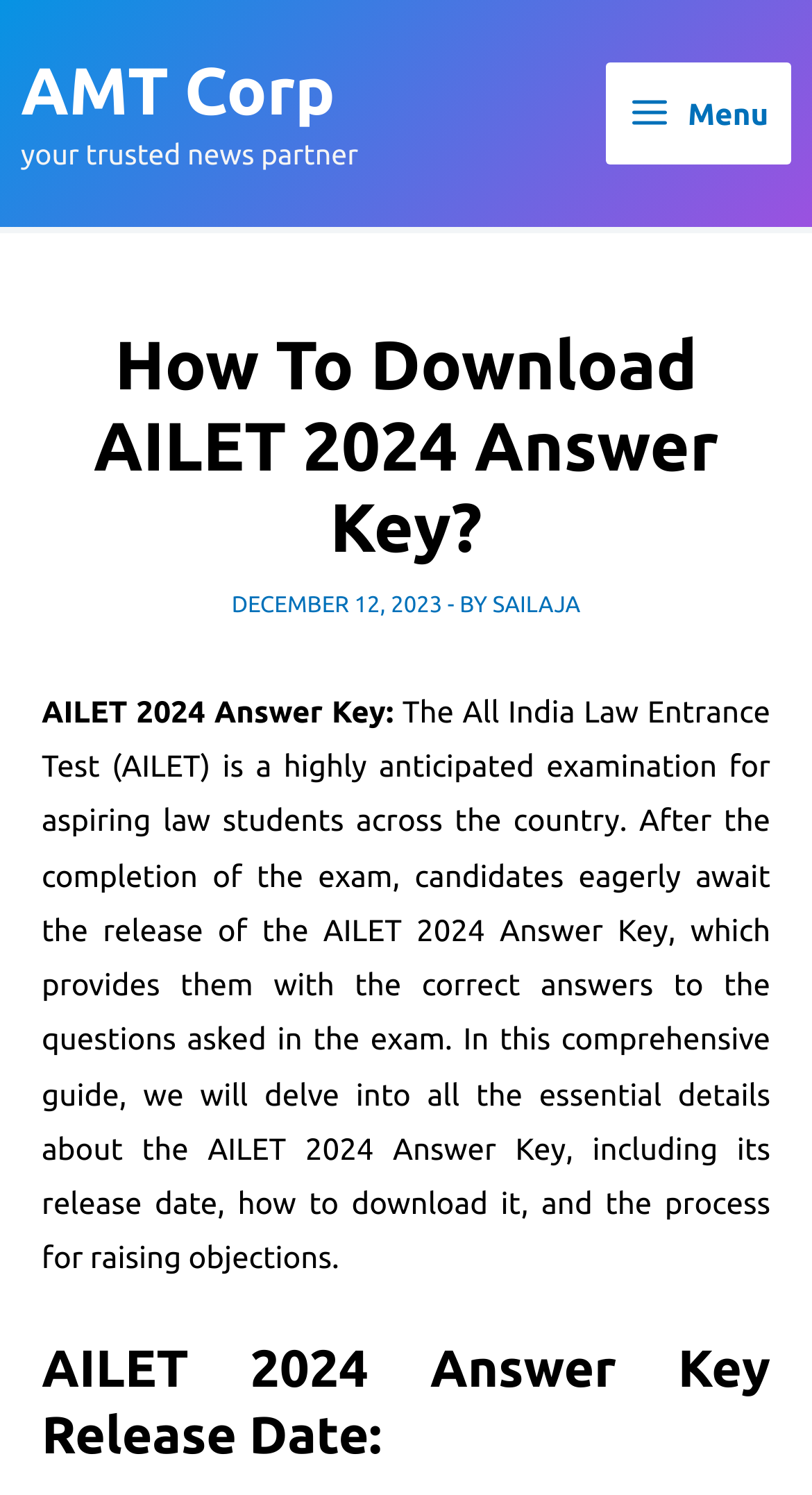What is the purpose of the AILET 2024 Answer Key?
Using the image, give a concise answer in the form of a single word or short phrase.

Provides correct answers